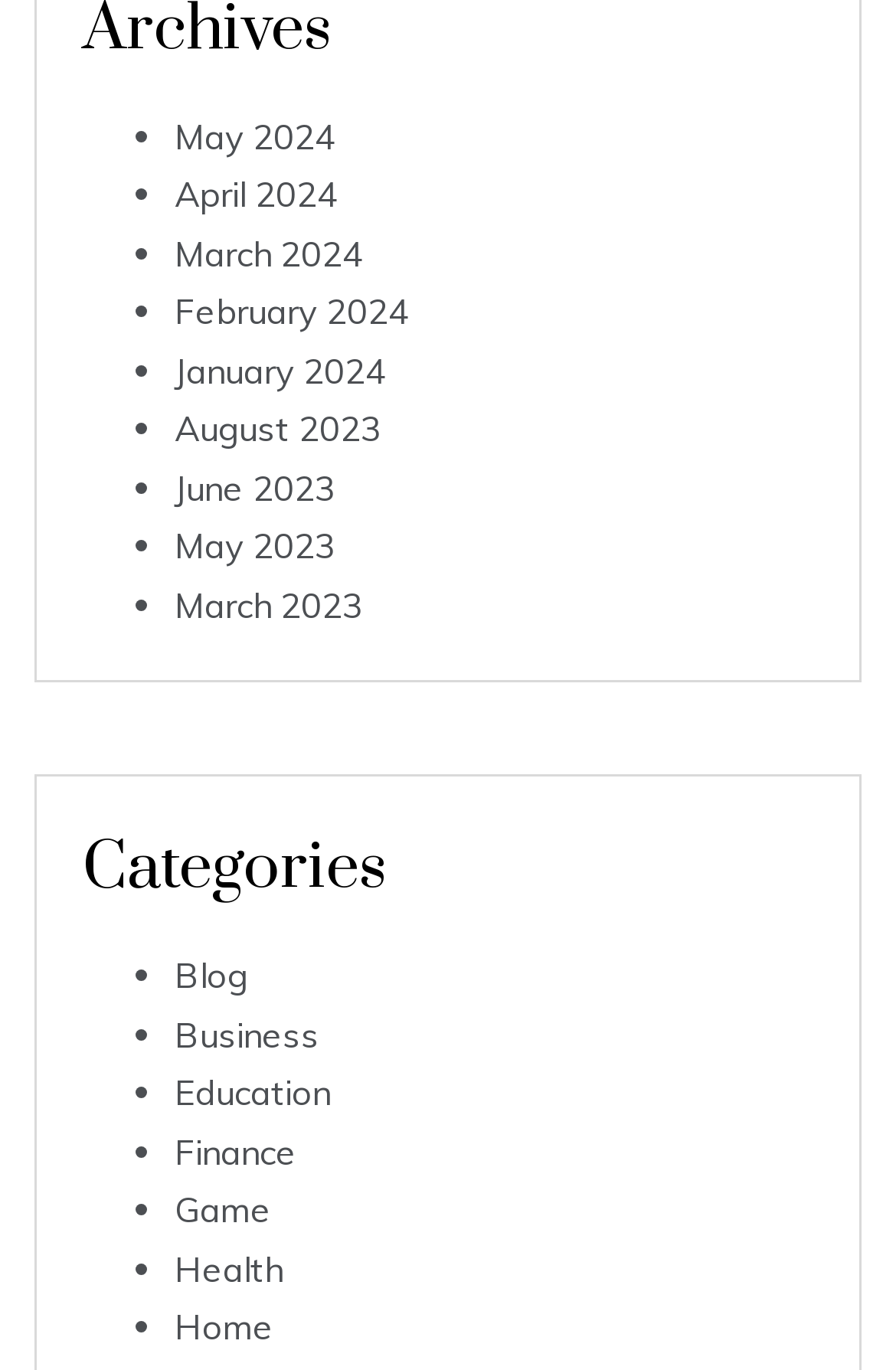Provide the bounding box coordinates for the UI element that is described as: "aria-label="Twitter" title="Twitter"".

None